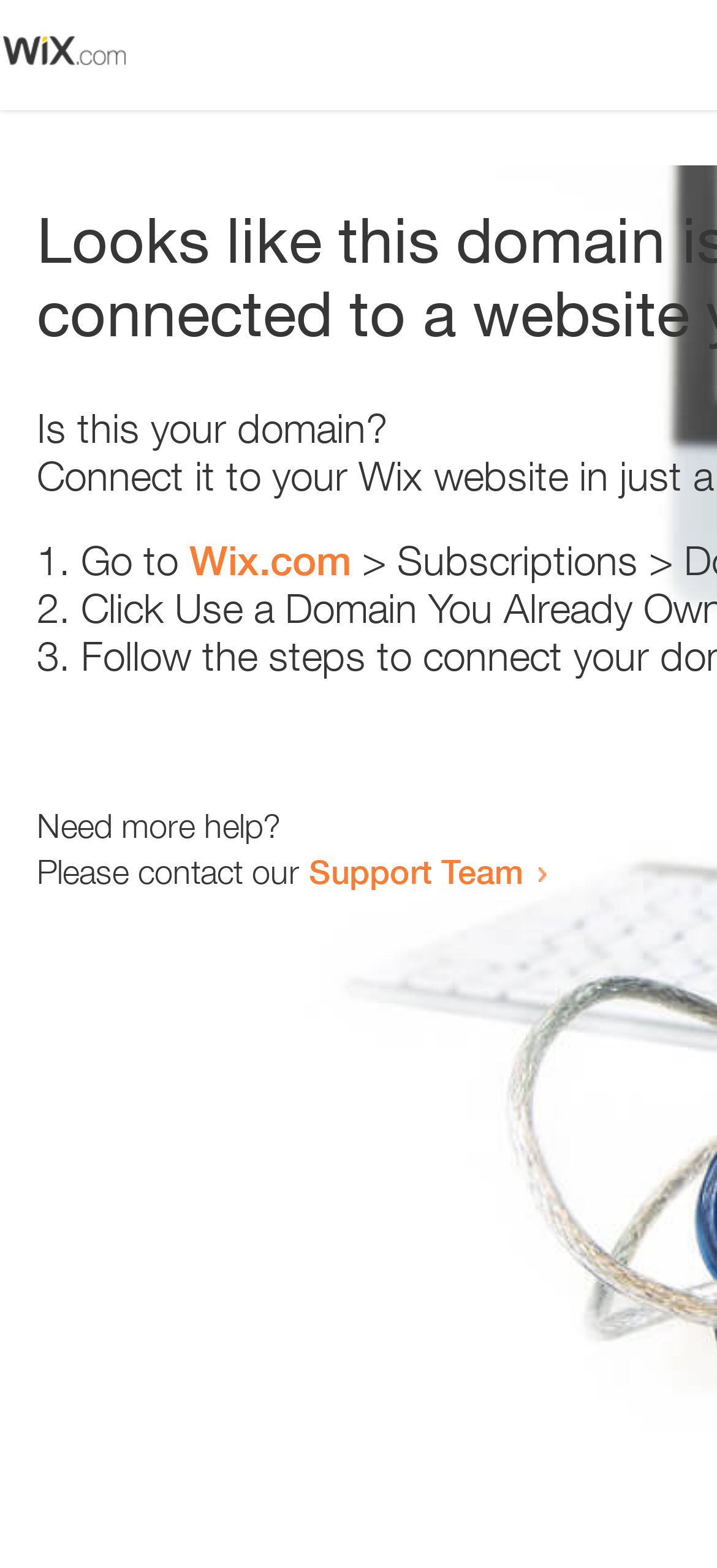Reply to the question below using a single word or brief phrase:
How many list markers are present?

3